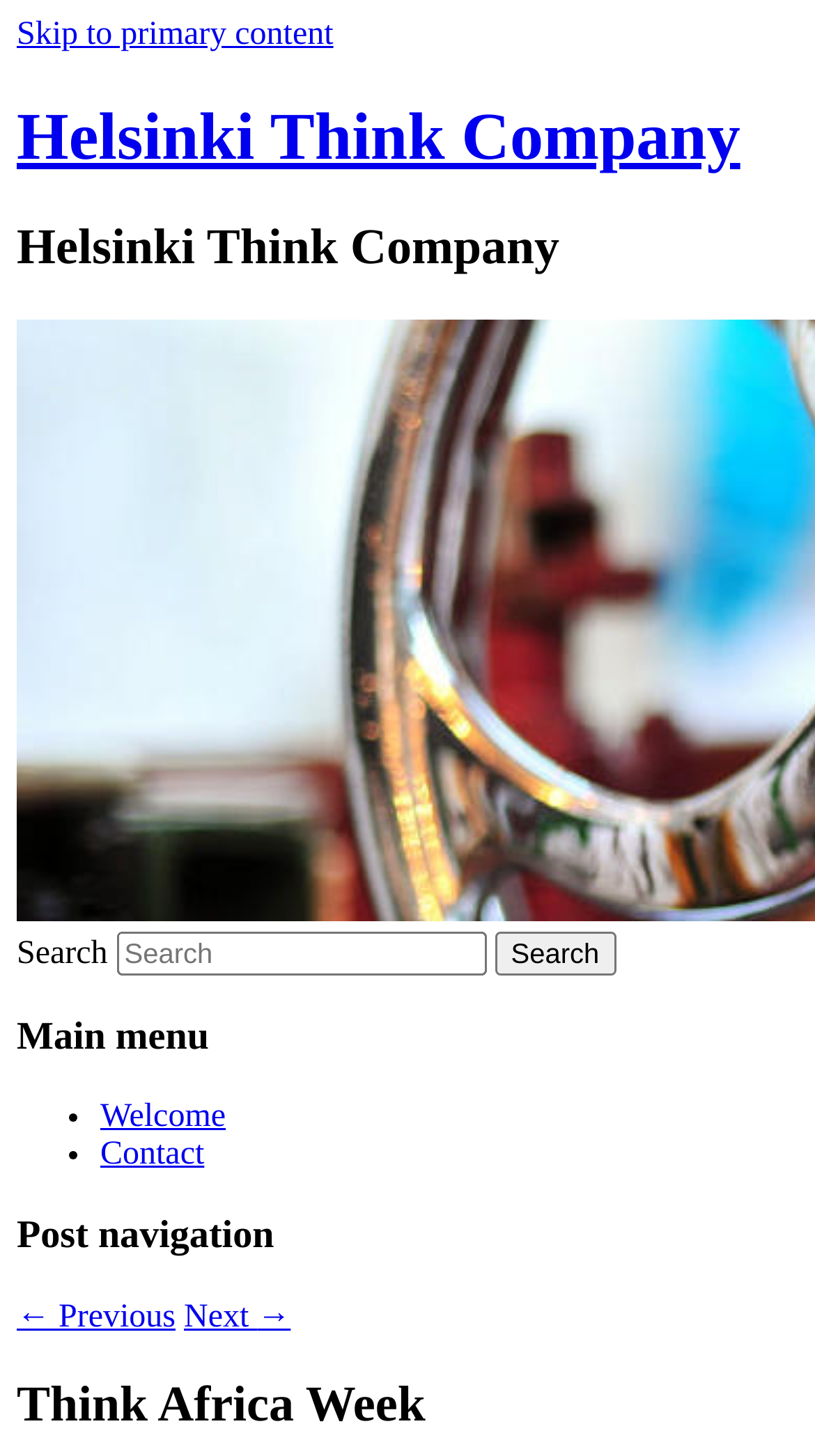Based on the element description parent_node: Search name="s" placeholder="Search", identify the bounding box coordinates for the UI element. The coordinates should be in the format (top-left x, top-left y, bottom-right x, bottom-right y) and within the 0 to 1 range.

[0.142, 0.64, 0.596, 0.67]